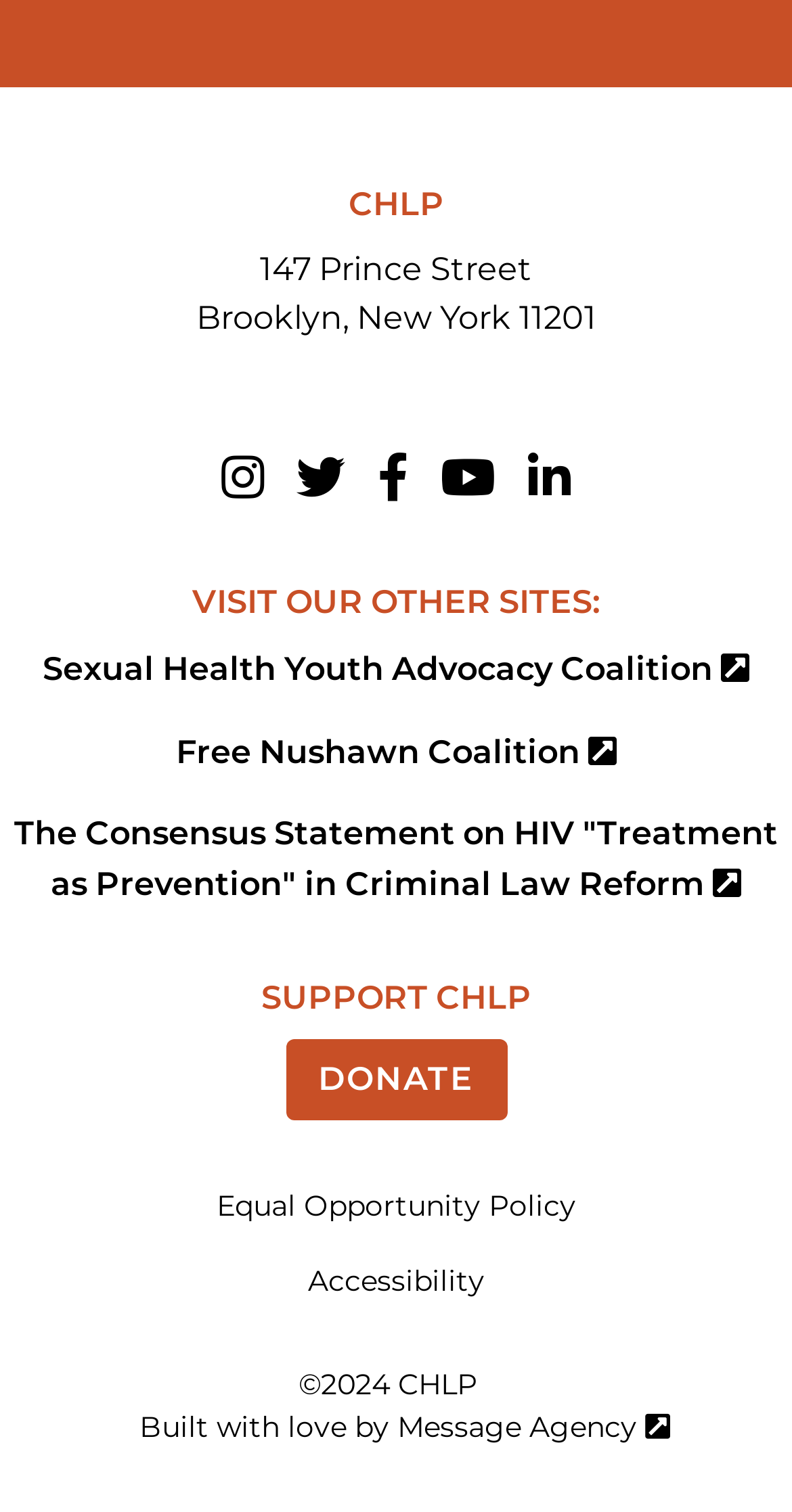Give a concise answer using only one word or phrase for this question:
What is the address of CHLP?

147 Prince Street, Brooklyn, New York 11201